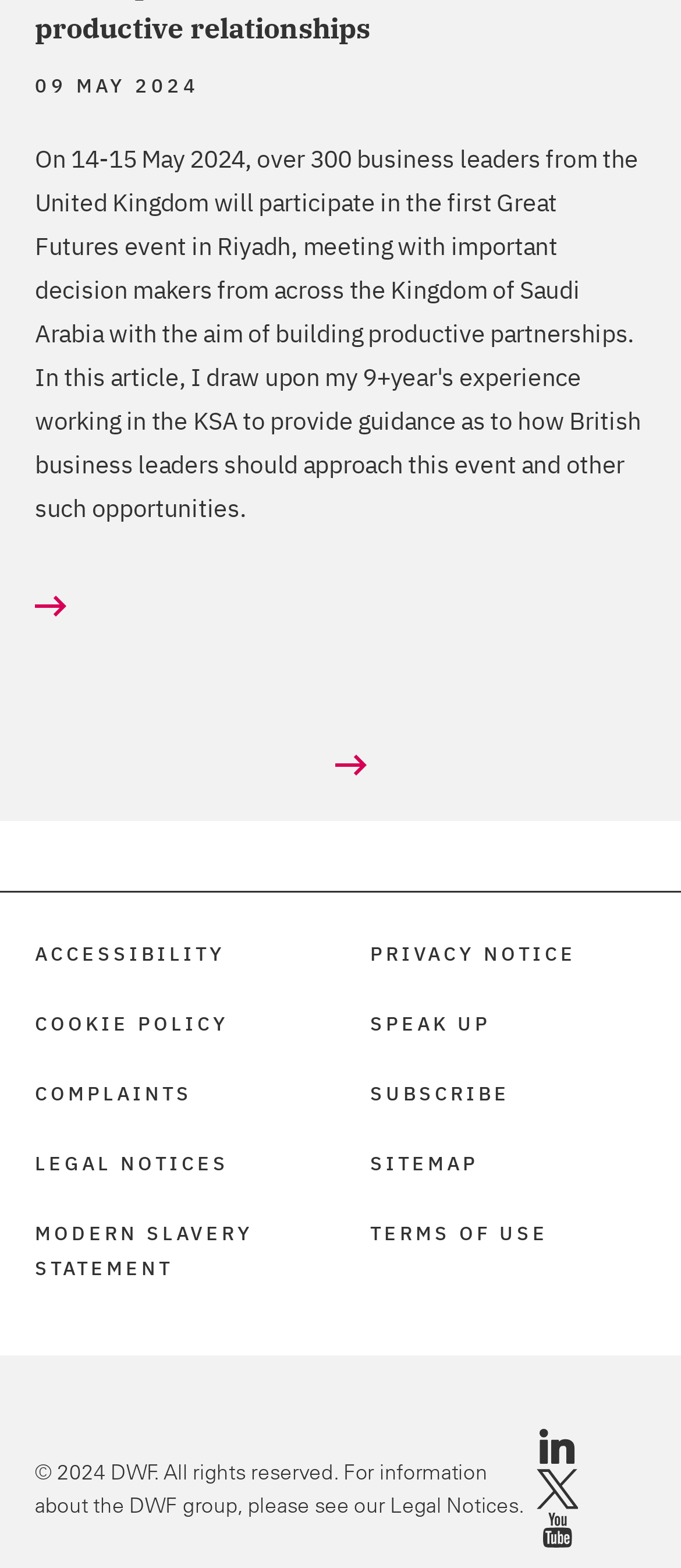Identify the bounding box coordinates of the area that should be clicked in order to complete the given instruction: "View terms of use". The bounding box coordinates should be four float numbers between 0 and 1, i.e., [left, top, right, bottom].

[0.544, 0.779, 0.805, 0.794]